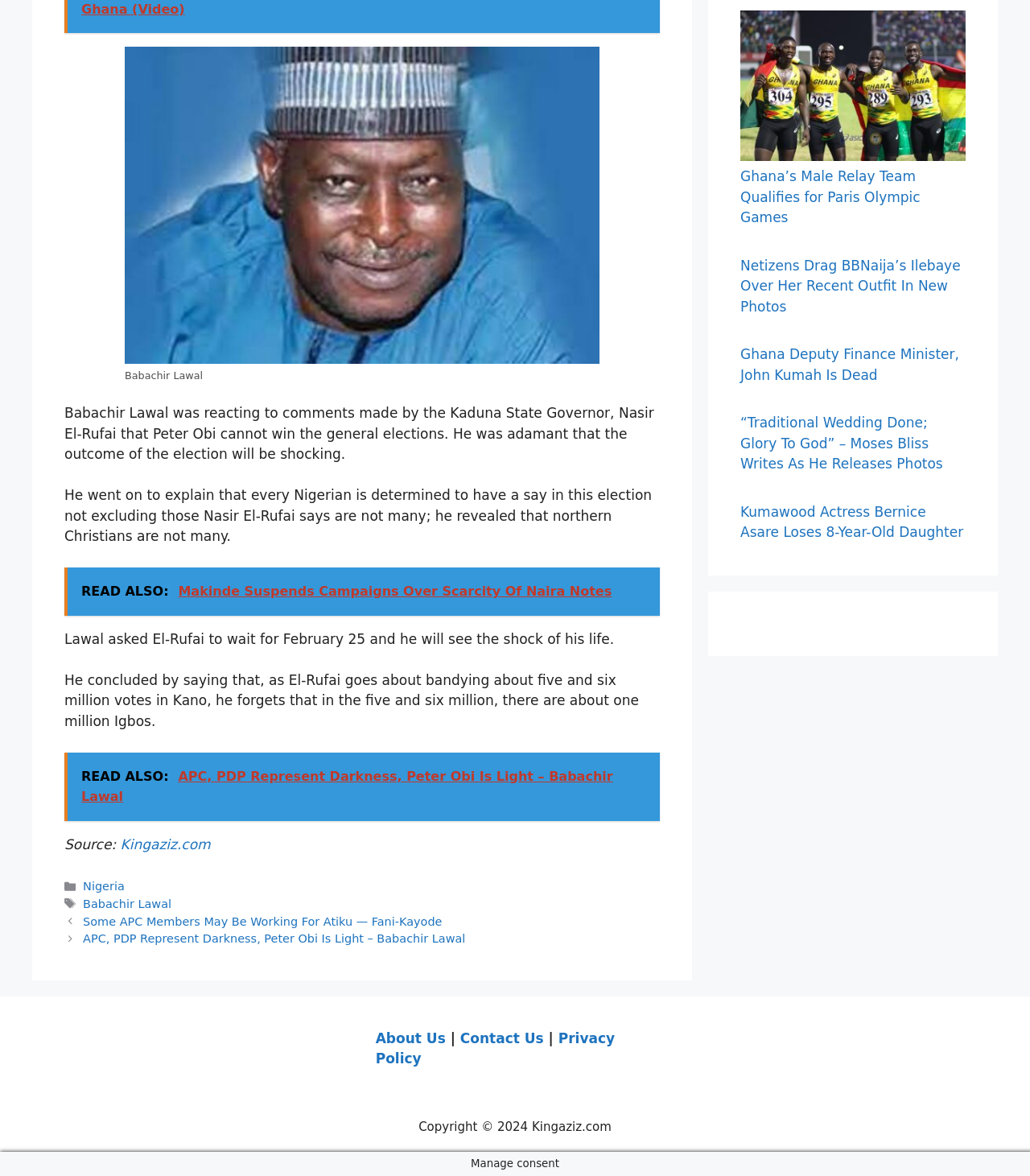Identify the bounding box coordinates necessary to click and complete the given instruction: "Click on the 'Health' link".

None